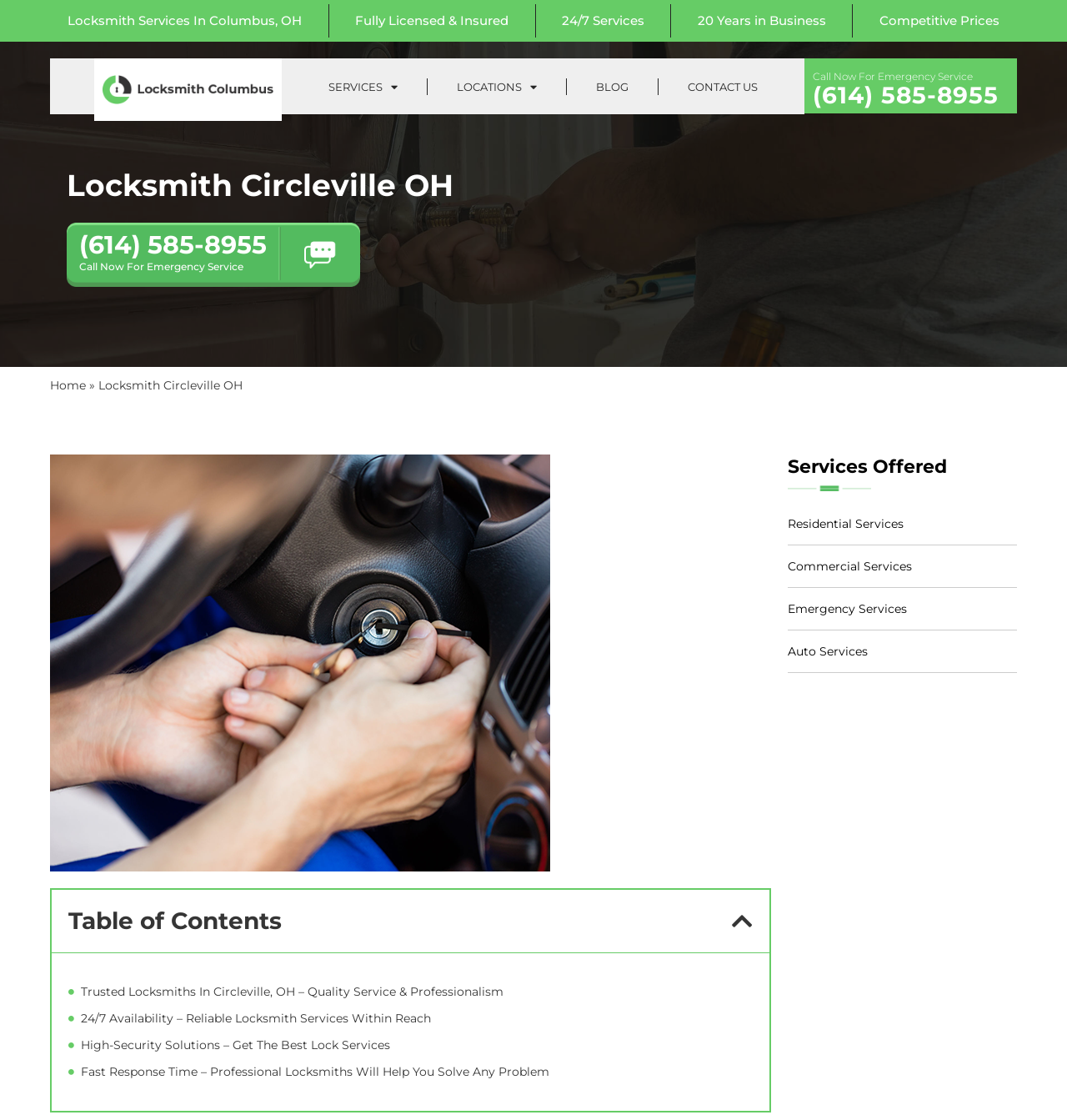How many years has Locksmith Circleville OH been in business?
Provide a thorough and detailed answer to the question.

According to the link '20 Years in Business', Locksmith Circleville OH has been in business for 20 years.